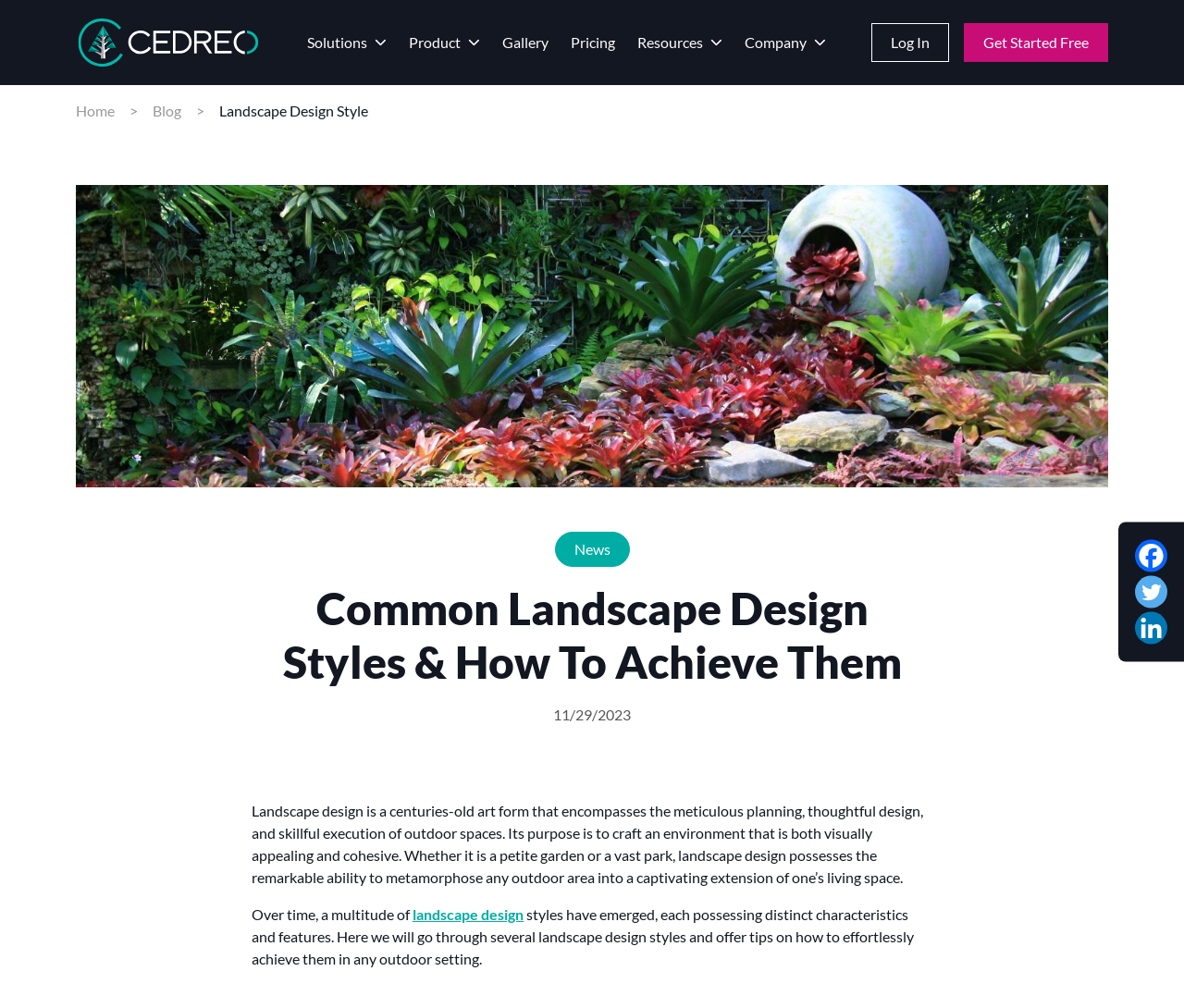Please locate and generate the primary heading on this webpage.

Common Landscape Design Styles & How To Achieve Them